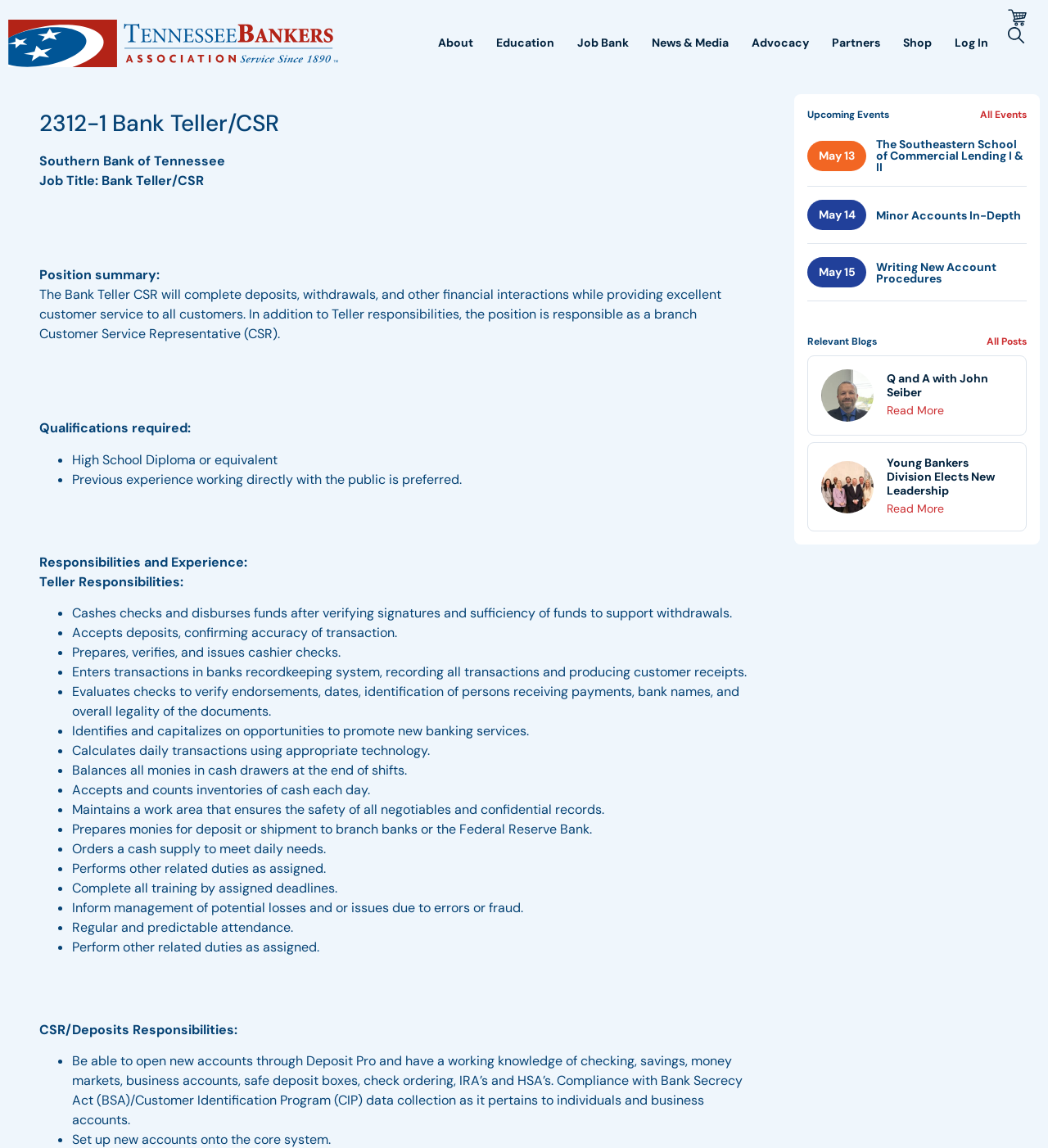What is one of the Teller Responsibilities?
Based on the screenshot, provide a one-word or short-phrase response.

Cashes checks and disburses funds